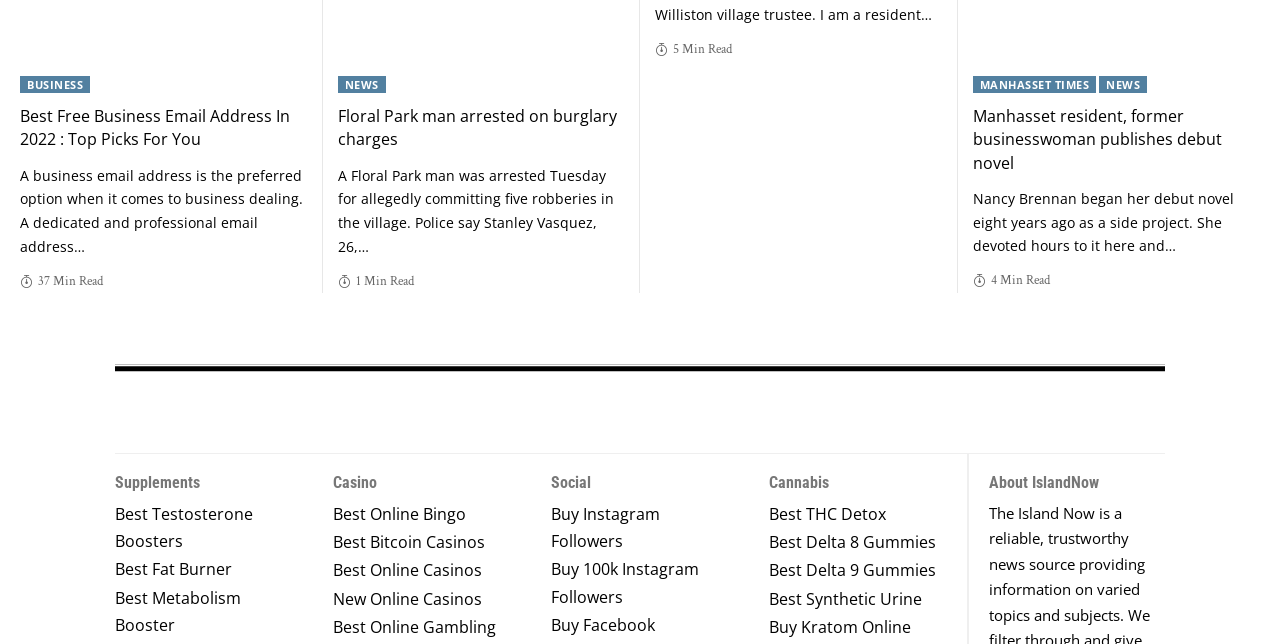Using the given element description, provide the bounding box coordinates (top-left x, top-left y, bottom-right x, bottom-right y) for the corresponding UI element in the screenshot: Manhasset Times

[0.76, 0.118, 0.856, 0.145]